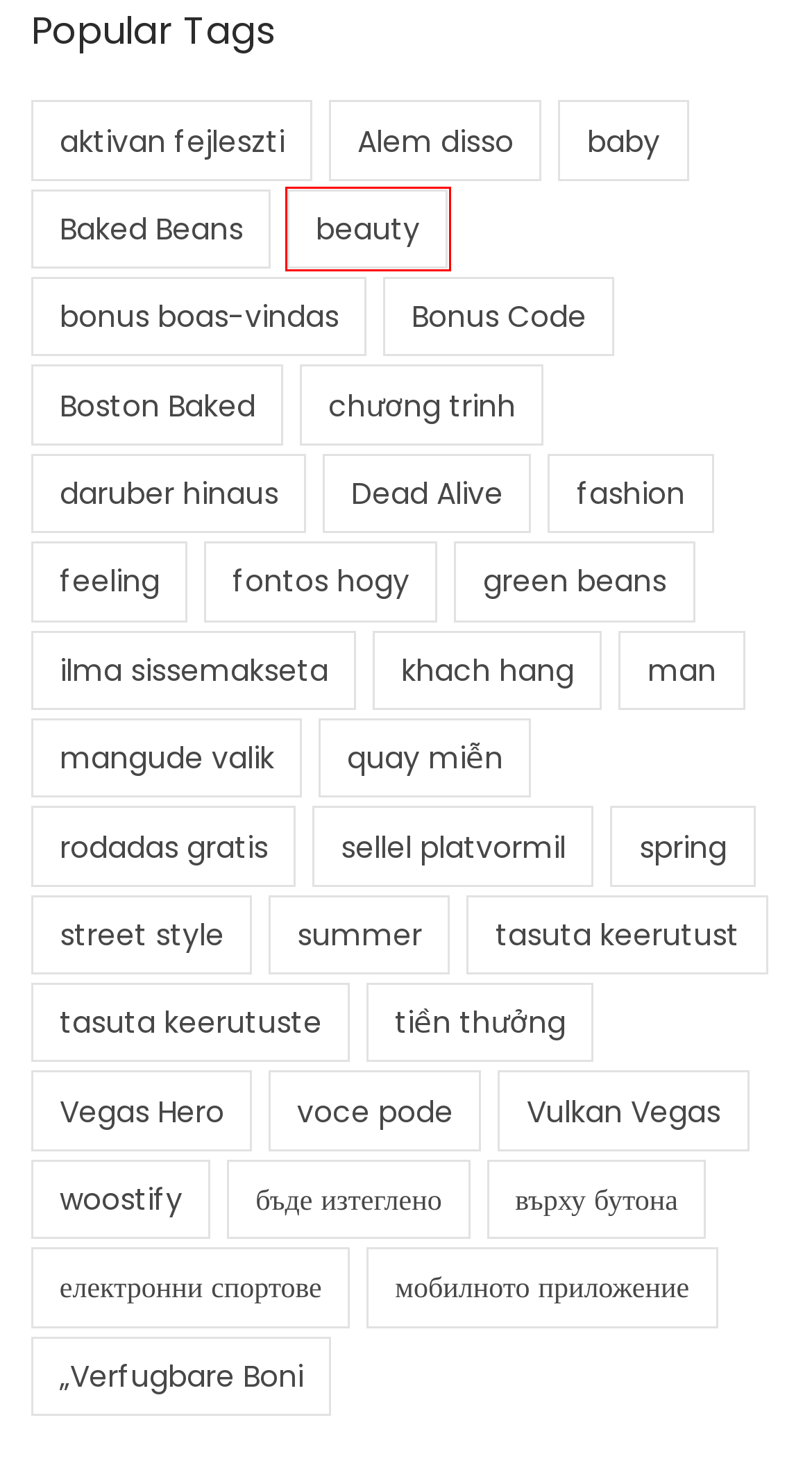You are given a screenshot of a webpage with a red rectangle bounding box. Choose the best webpage description that matches the new webpage after clicking the element in the bounding box. Here are the candidates:
A. chương trinh – Volcano Dew
B. woostify – Volcano Dew
C. quay miễn – Volcano Dew
D. man – Volcano Dew
E. бъде изтеглено – Volcano Dew
F. beauty – Volcano Dew
G. върху бутона – Volcano Dew
H. Baked Beans – Volcano Dew

F